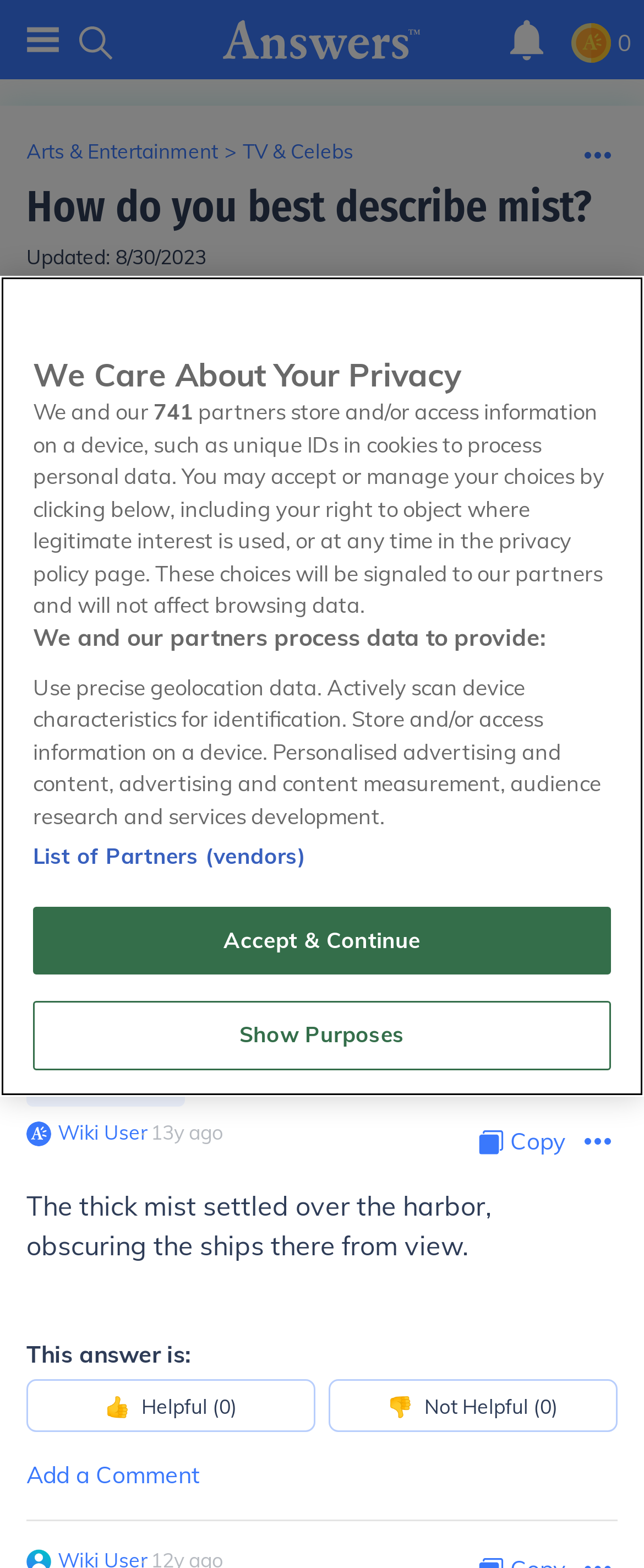How many answers are there to the question?
Please look at the screenshot and answer in one word or a short phrase.

5